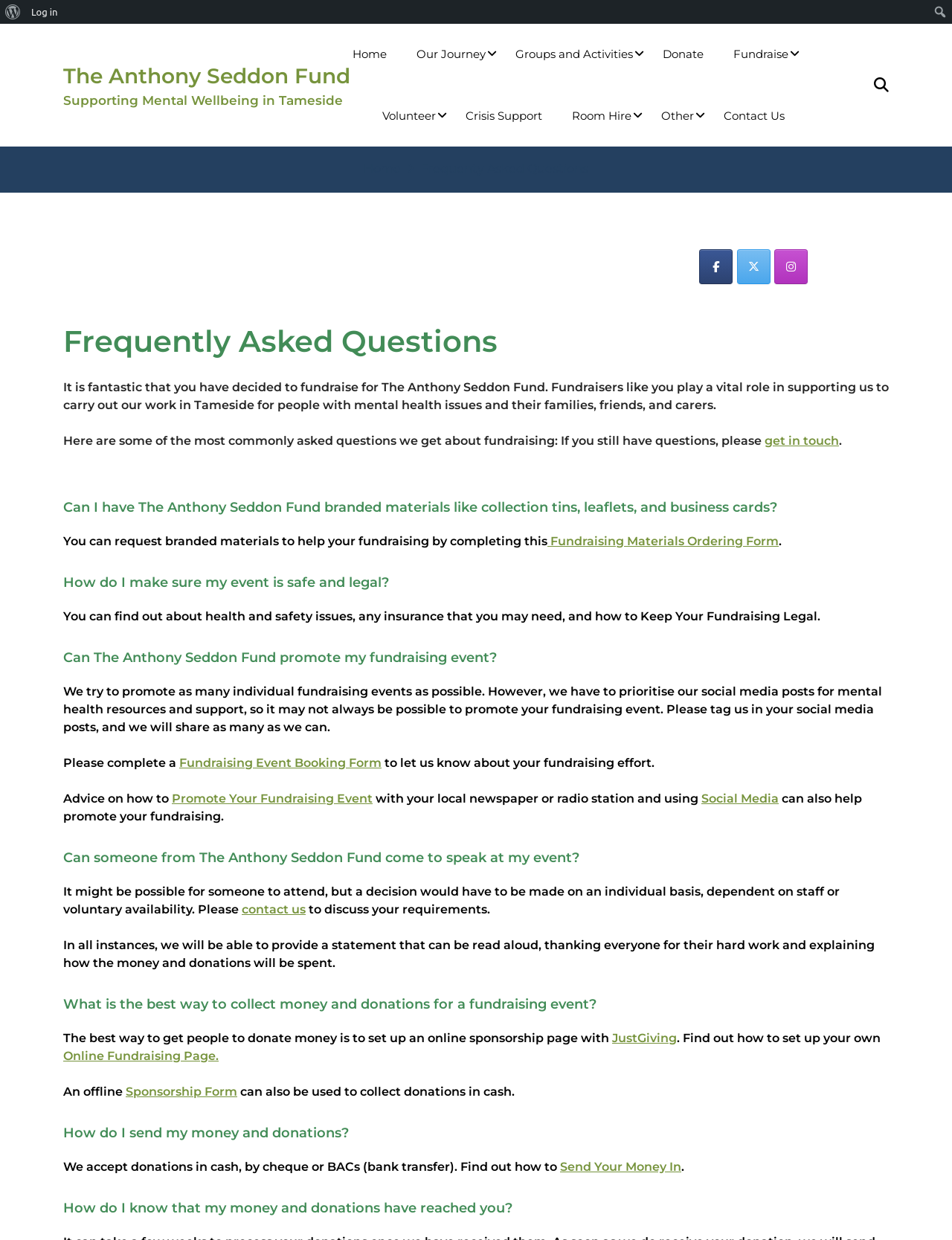Answer the following query with a single word or phrase:
Can someone from The Anthony Seddon Fund come to speak at my event?

Maybe, dependent on staff or voluntary availability